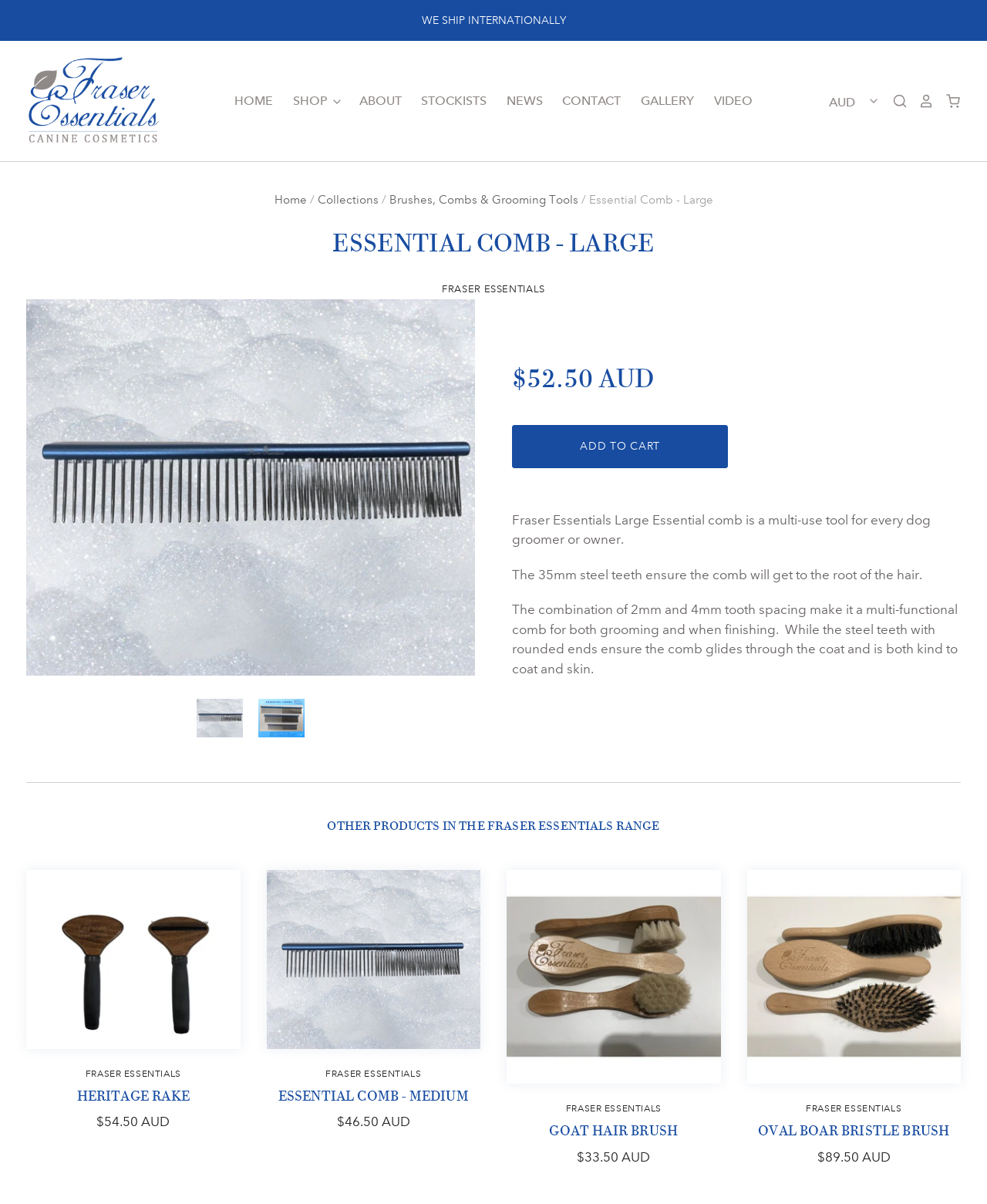Extract the primary header of the webpage and generate its text.

ESSENTIAL COMB - LARGE